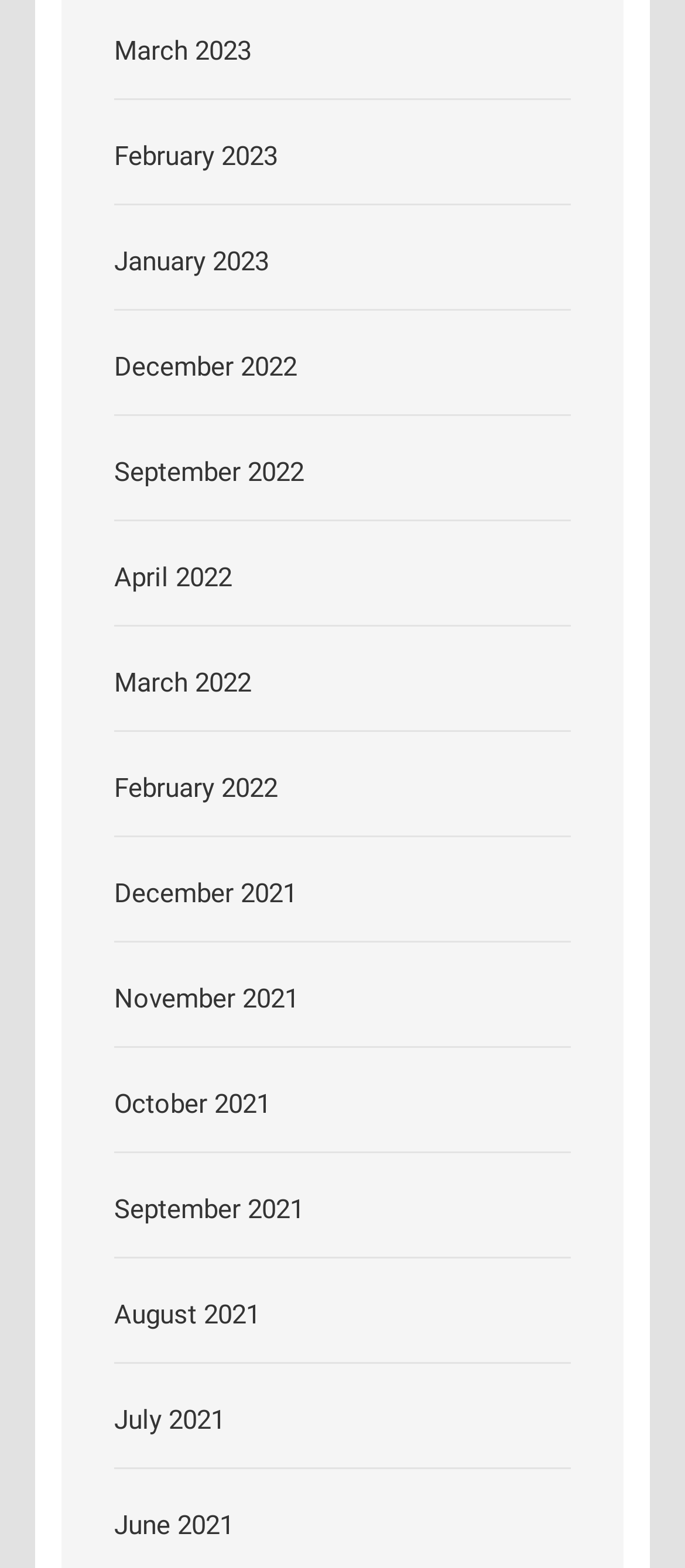What is the most recent month listed?
Respond with a short answer, either a single word or a phrase, based on the image.

March 2023